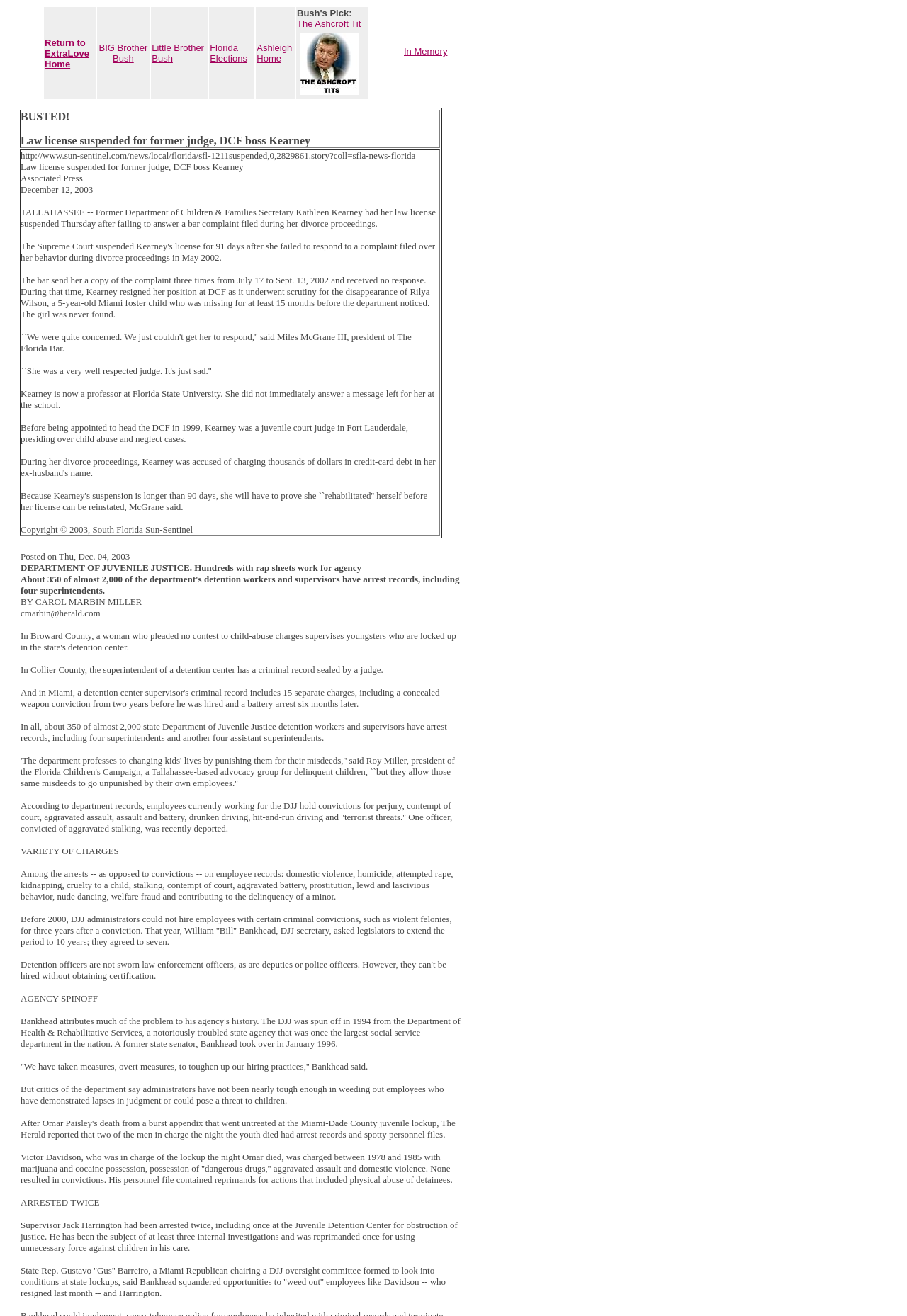Provide the bounding box coordinates, formatted as (top-left x, top-left y, bottom-right x, bottom-right y), with all values being floating point numbers between 0 and 1. Identify the bounding box of the UI element that matches the description: Ashleigh Home

[0.283, 0.031, 0.322, 0.048]